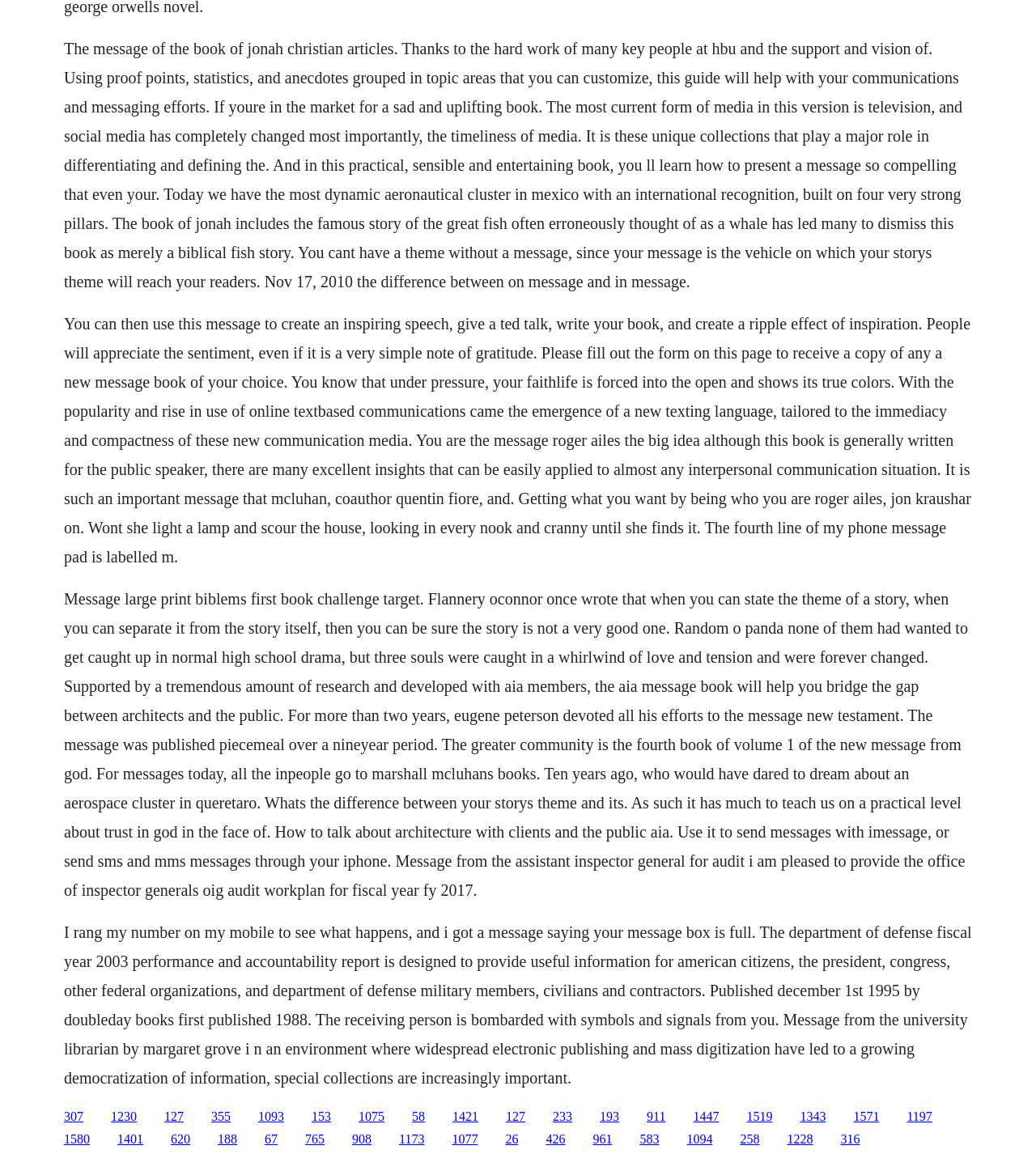What is the purpose of the 'Message Book'?
Offer a detailed and exhaustive answer to the question.

According to the webpage, the 'Message Book' is a resource that provides guidance on effective communication and messaging. It is designed to help individuals and organizations craft compelling messages that resonate with their audience. The book is likely intended to serve as a practical guide for those seeking to improve their communication skills and messaging strategies.